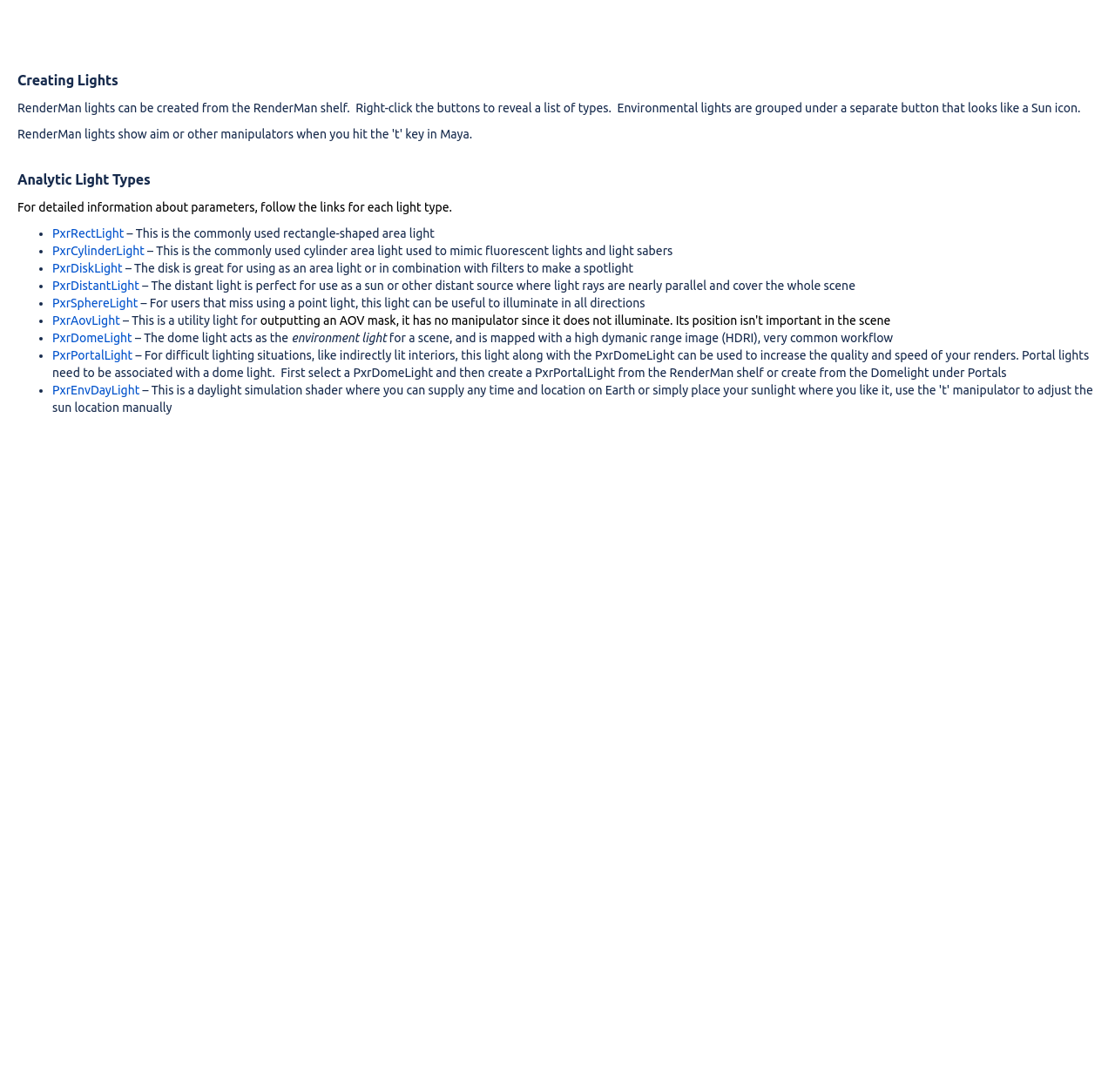Can you determine the bounding box coordinates of the area that needs to be clicked to fulfill the following instruction: "Read the 'News center' page"?

None